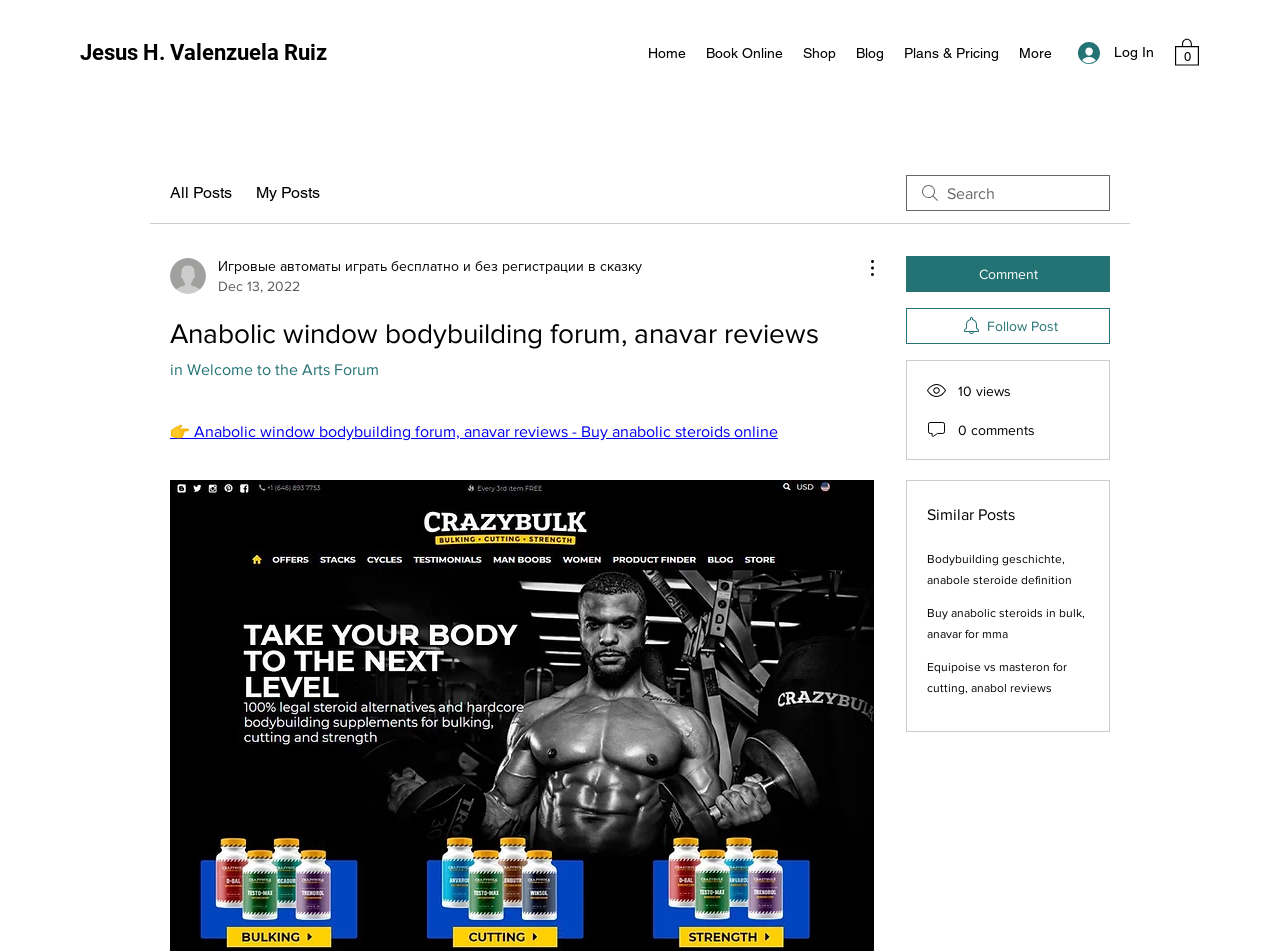Could you determine the bounding box coordinates of the clickable element to complete the instruction: "View all posts"? Provide the coordinates as four float numbers between 0 and 1, i.e., [left, top, right, bottom].

[0.133, 0.19, 0.181, 0.216]